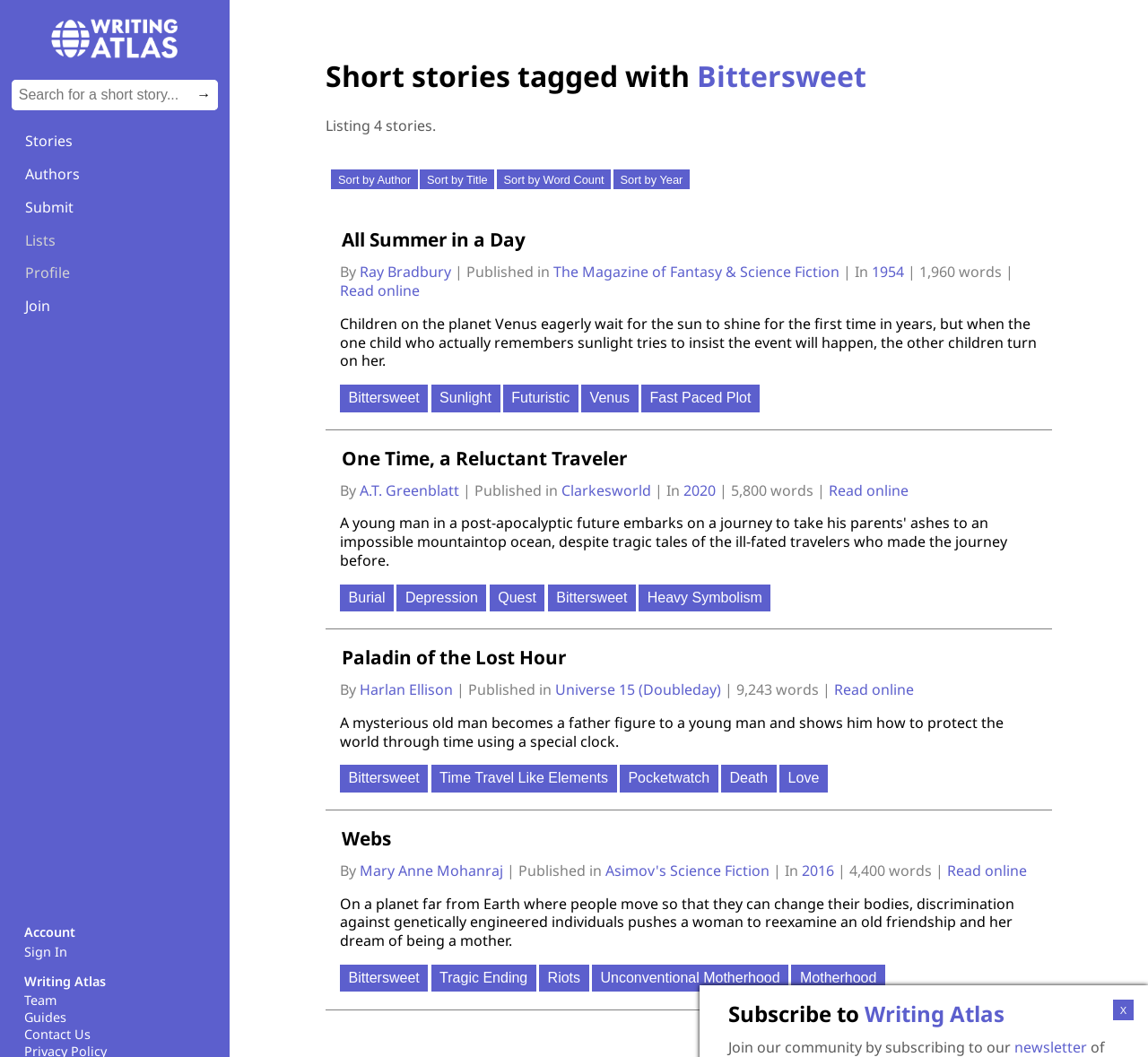What is the author of the story 'Paladin of the Lost Hour'?
Please provide a single word or phrase in response based on the screenshot.

Harlan Ellison